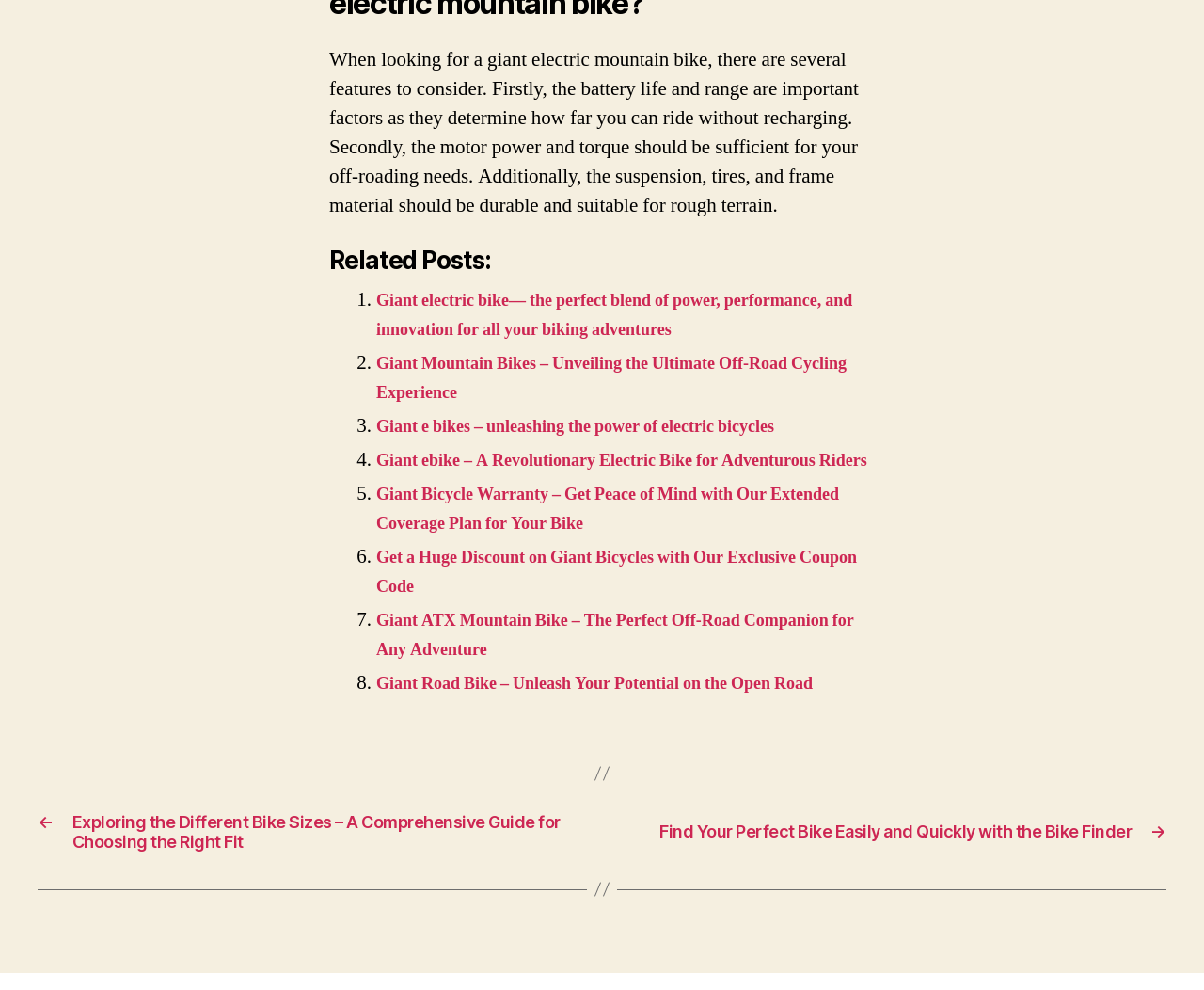What is the main topic of the webpage?
Please ensure your answer to the question is detailed and covers all necessary aspects.

The webpage appears to be discussing giant electric mountain bikes, as indicated by the static text at the top of the page, which mentions features to consider when looking for such a bike.